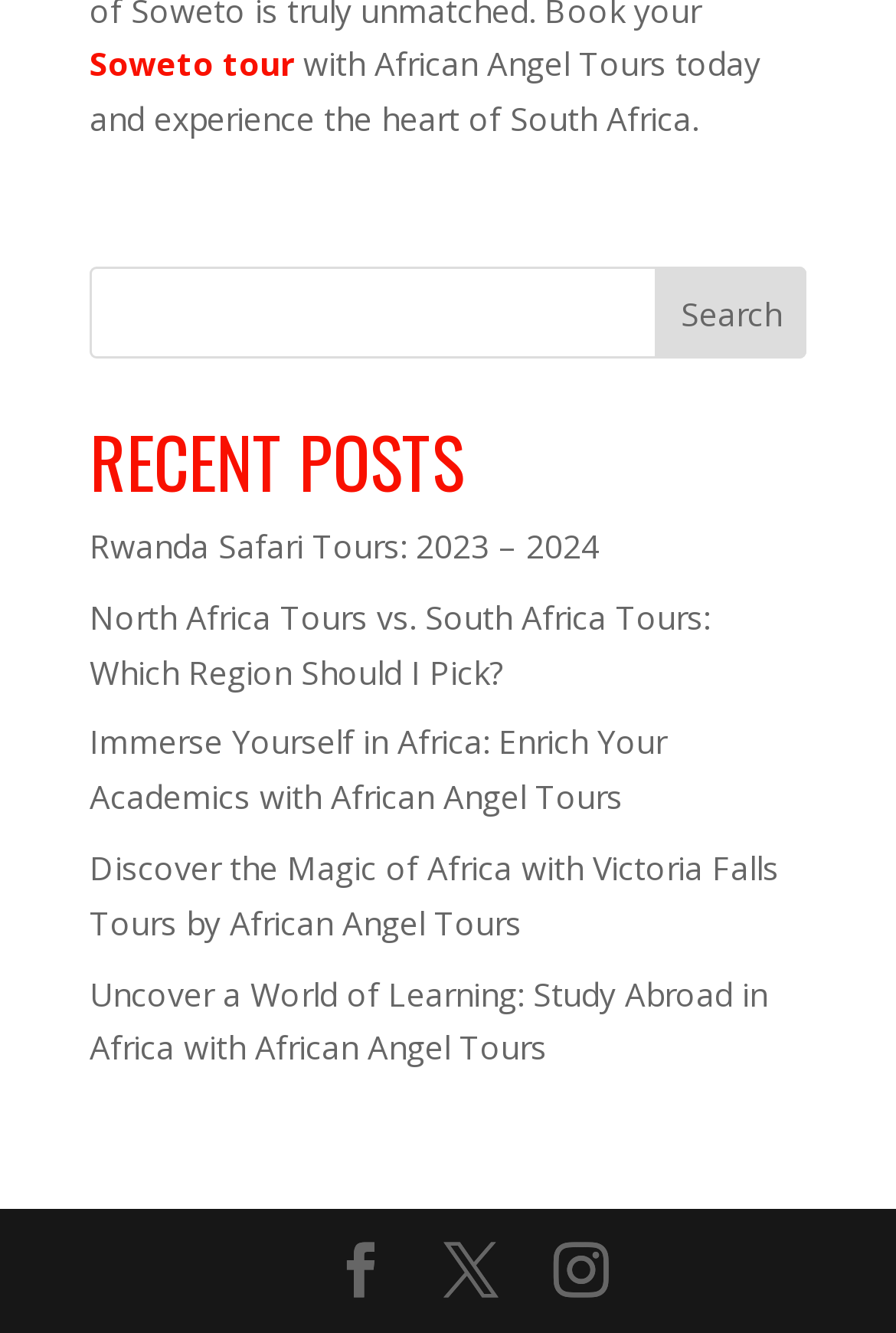What social media platforms does African Angel Tours have?
Answer the question based on the image using a single word or a brief phrase.

Three platforms